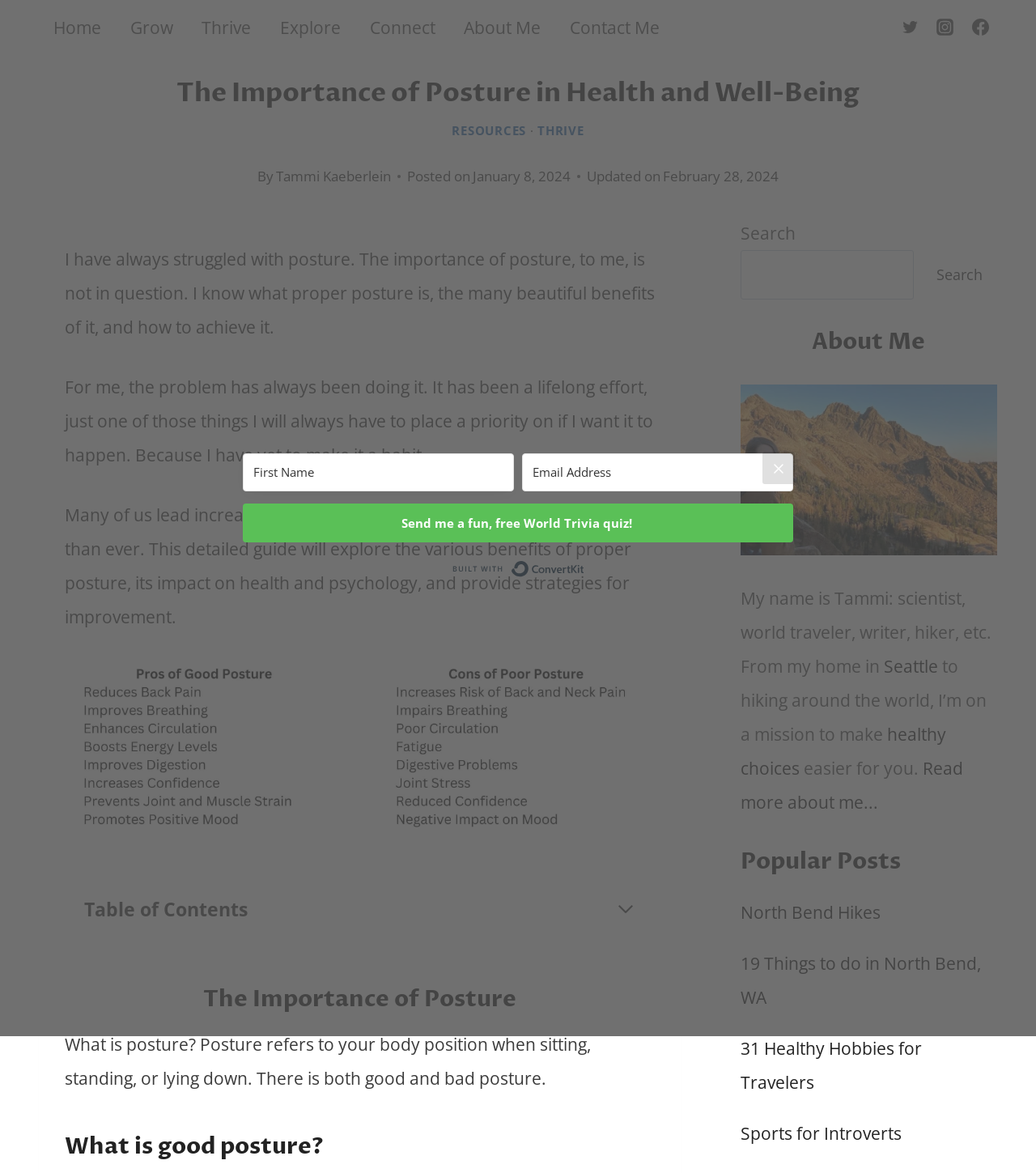What is the author of the article?
Kindly offer a comprehensive and detailed response to the question.

I found the author's name by looking at the text 'By' followed by the link 'Tammi Kaeberlein' which indicates the author of the article.